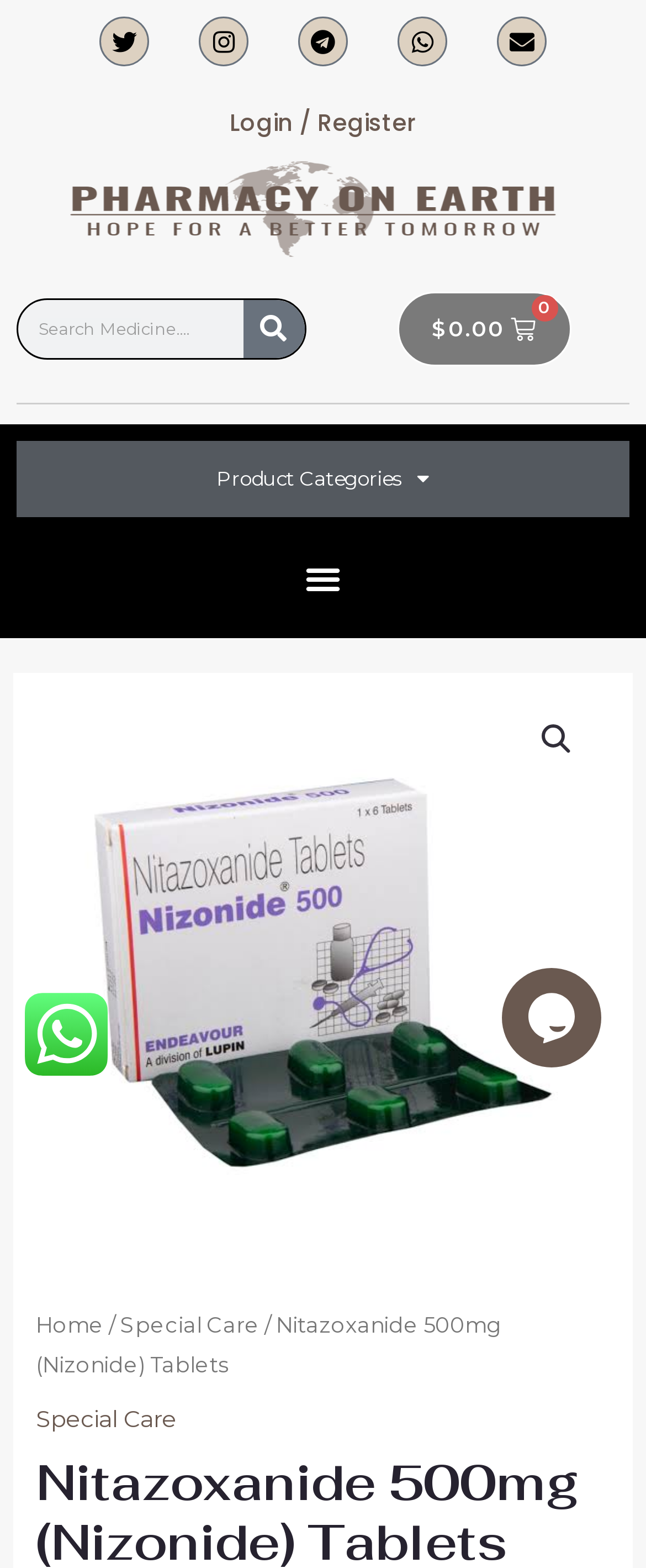Please provide a brief answer to the question using only one word or phrase: 
What is the current cart total?

$0.00